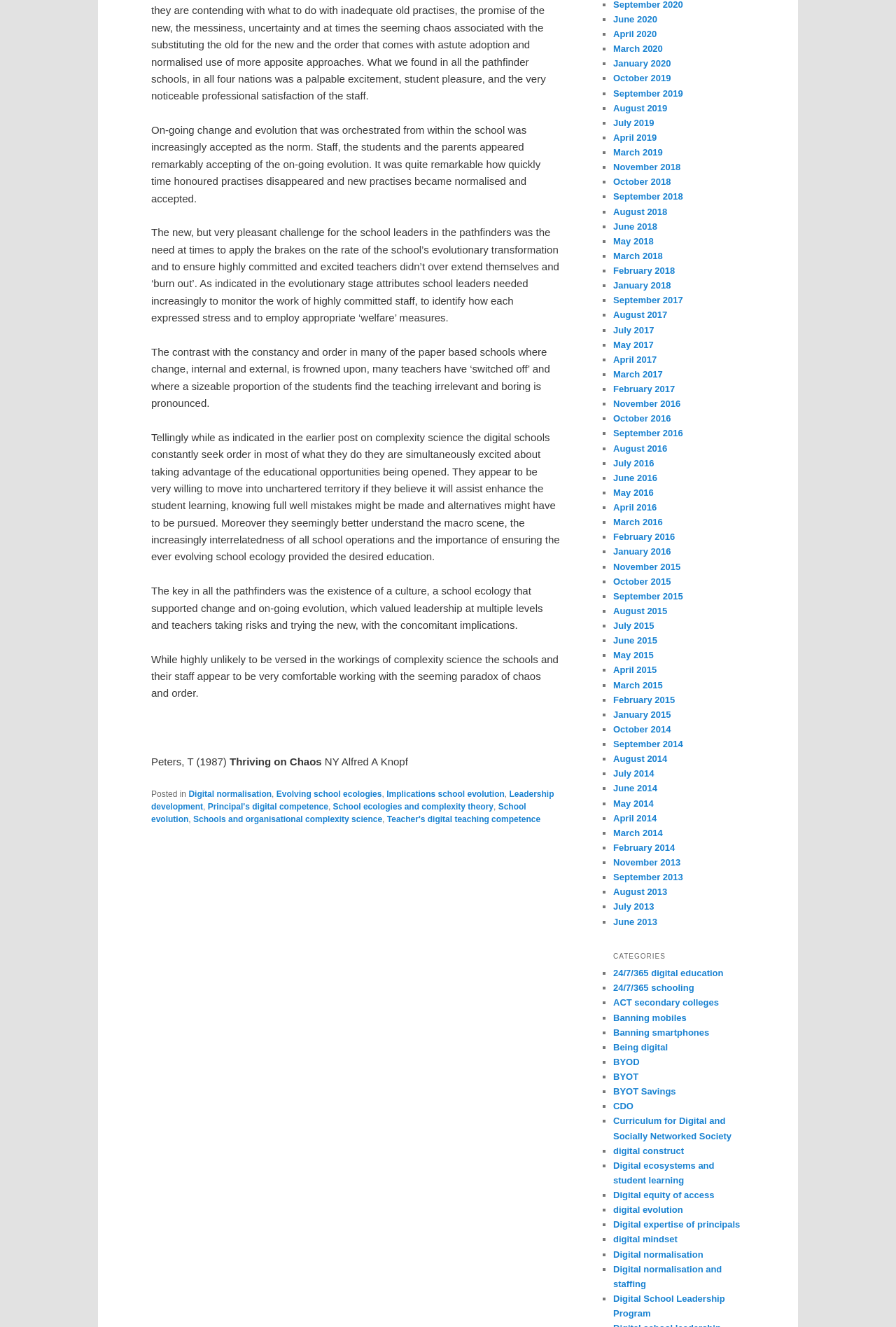Refer to the image and answer the question with as much detail as possible: What is the purpose of the list of links at the bottom?

The list of links at the bottom of the webpage appears to be an archive of past posts, with each link representing a different month and year, suggesting that the webpage is a blog or a journal.